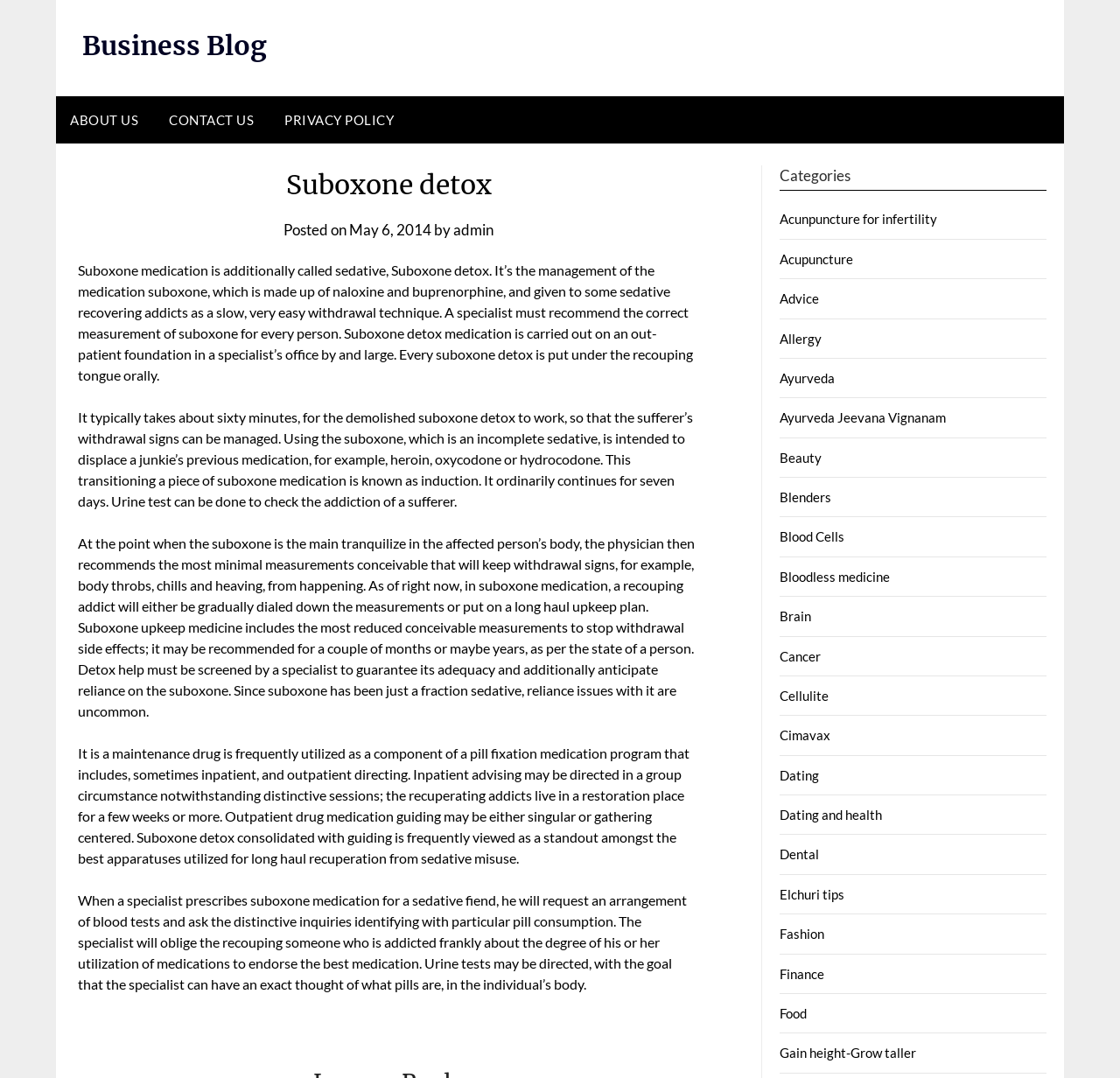Could you locate the bounding box coordinates for the section that should be clicked to accomplish this task: "Read the article about Suboxone detox".

[0.07, 0.243, 0.619, 0.356]